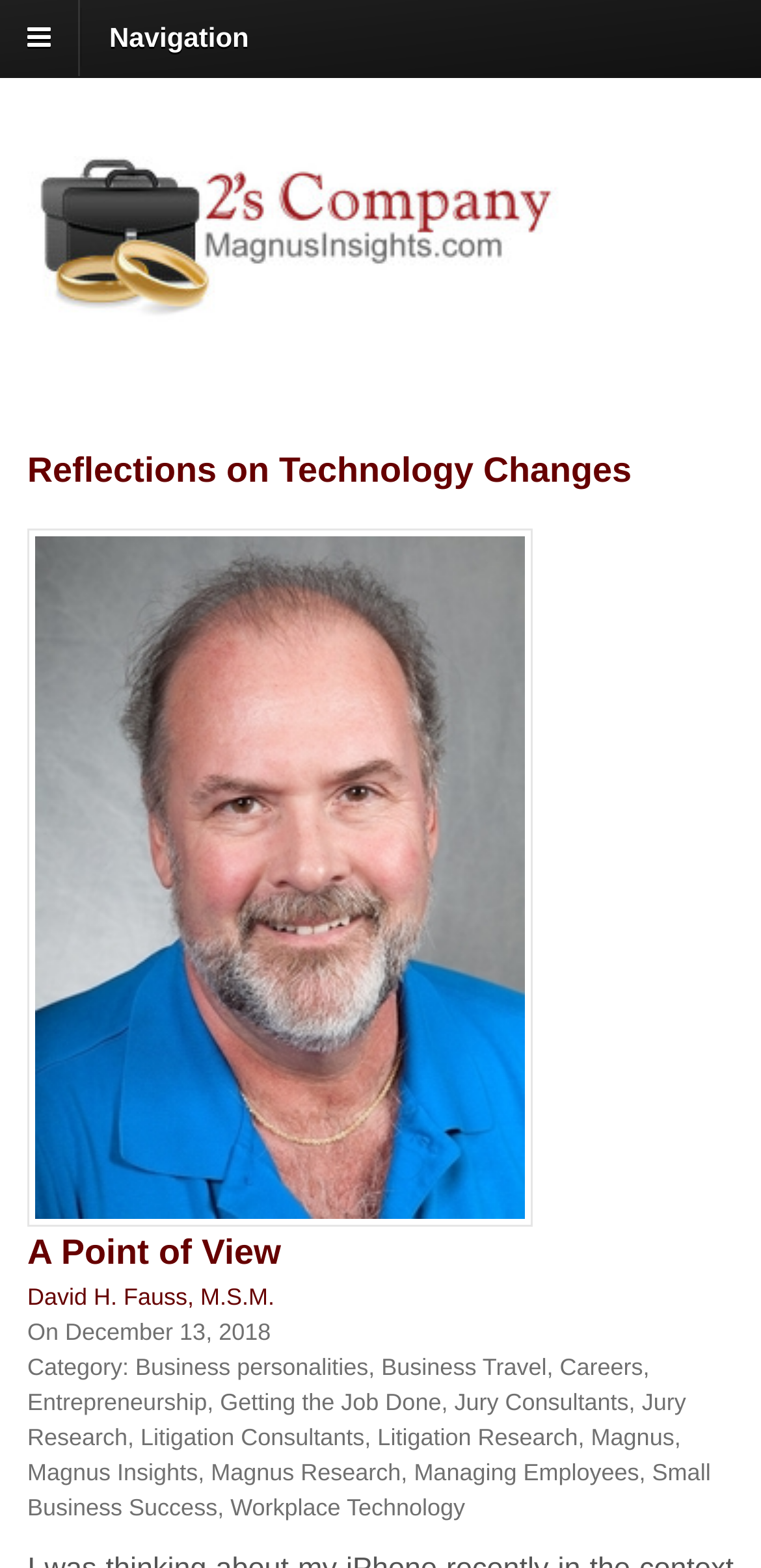What is the name of the author?
Using the image as a reference, give a one-word or short phrase answer.

David H. Fauss, M.S.M.